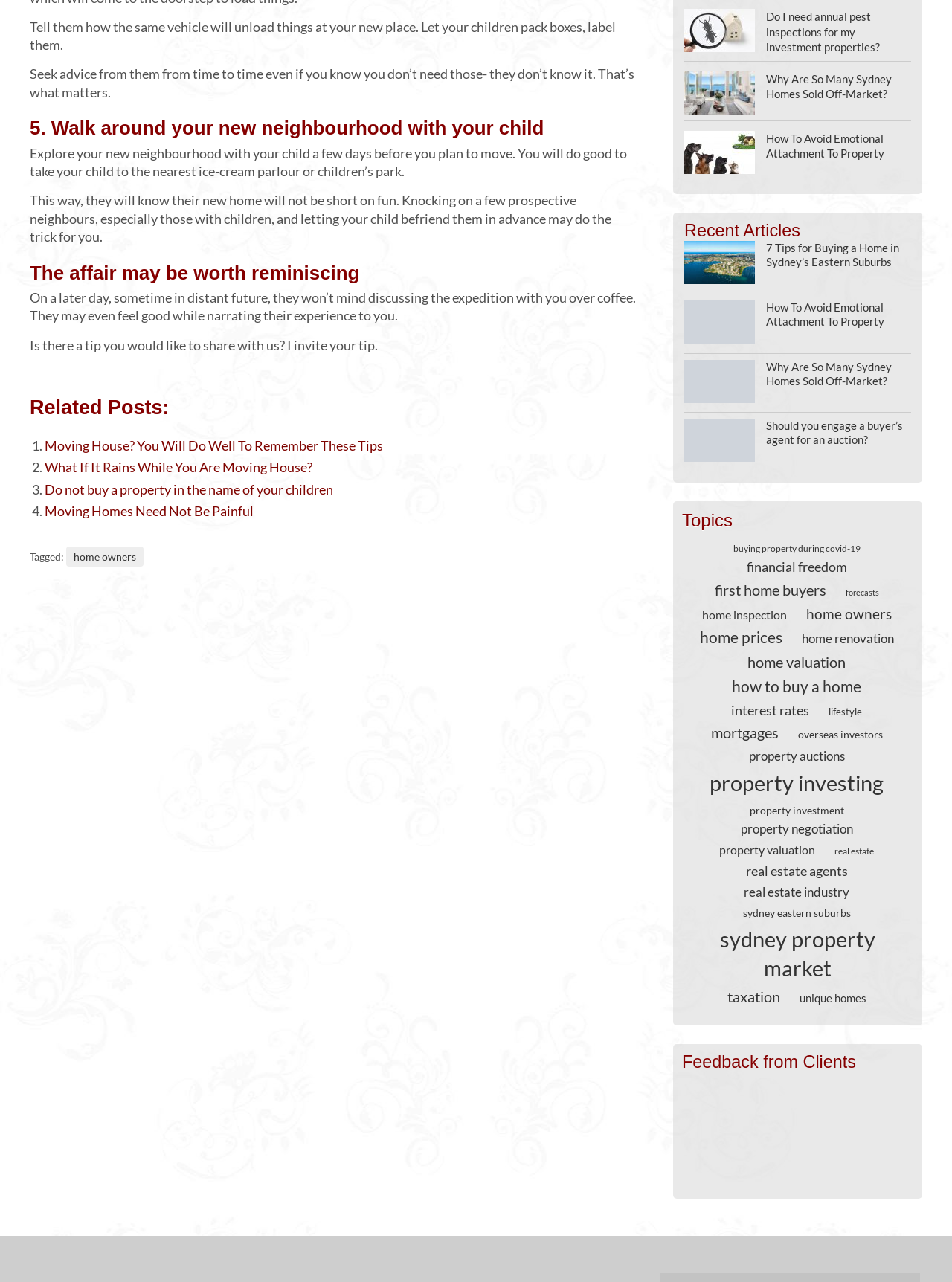What is the purpose of the 'Feedback from Clients' section?
Utilize the image to construct a detailed and well-explained answer.

The 'Feedback from Clients' section appears to be a section where the website showcases feedback or testimonials from clients, likely to build trust and credibility with potential clients.